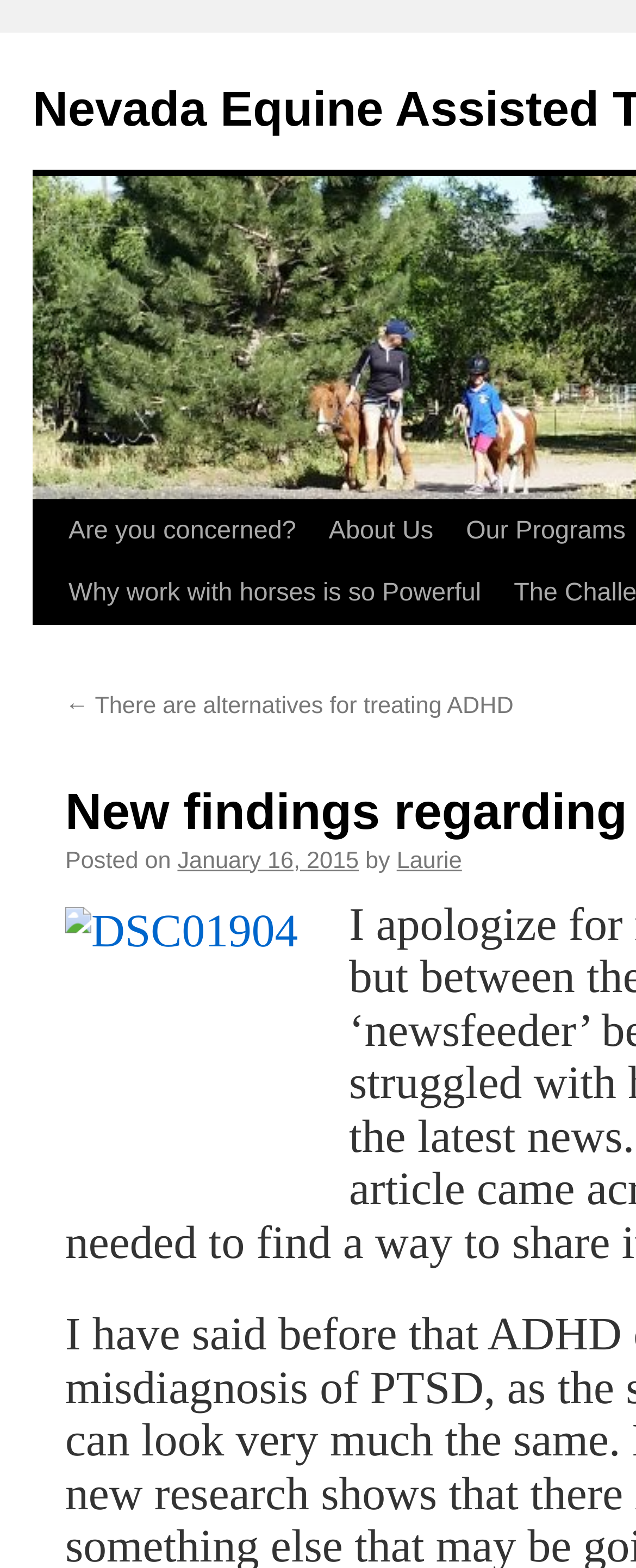What is the organization's name?
We need a detailed and meticulous answer to the question.

I found the organization's name by looking at the title of the webpage, which is 'New findings regarding ‘ADHD’ | Nevada Equine Assisted Therapy', which suggests that this is the name of the organization.